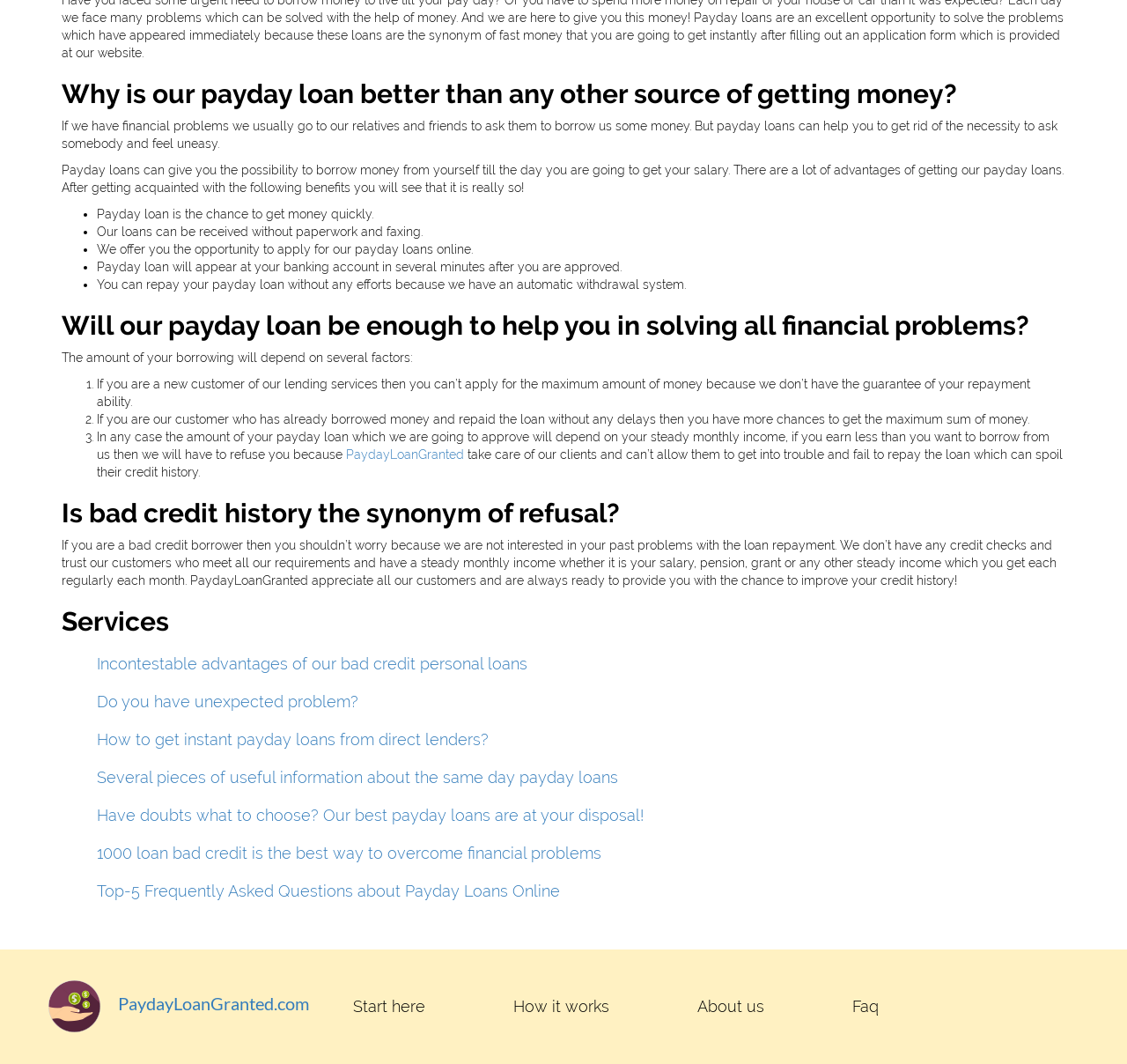Based on the element description: "Hype Machine", identify the bounding box coordinates for this UI element. The coordinates must be four float numbers between 0 and 1, listed as [left, top, right, bottom].

None